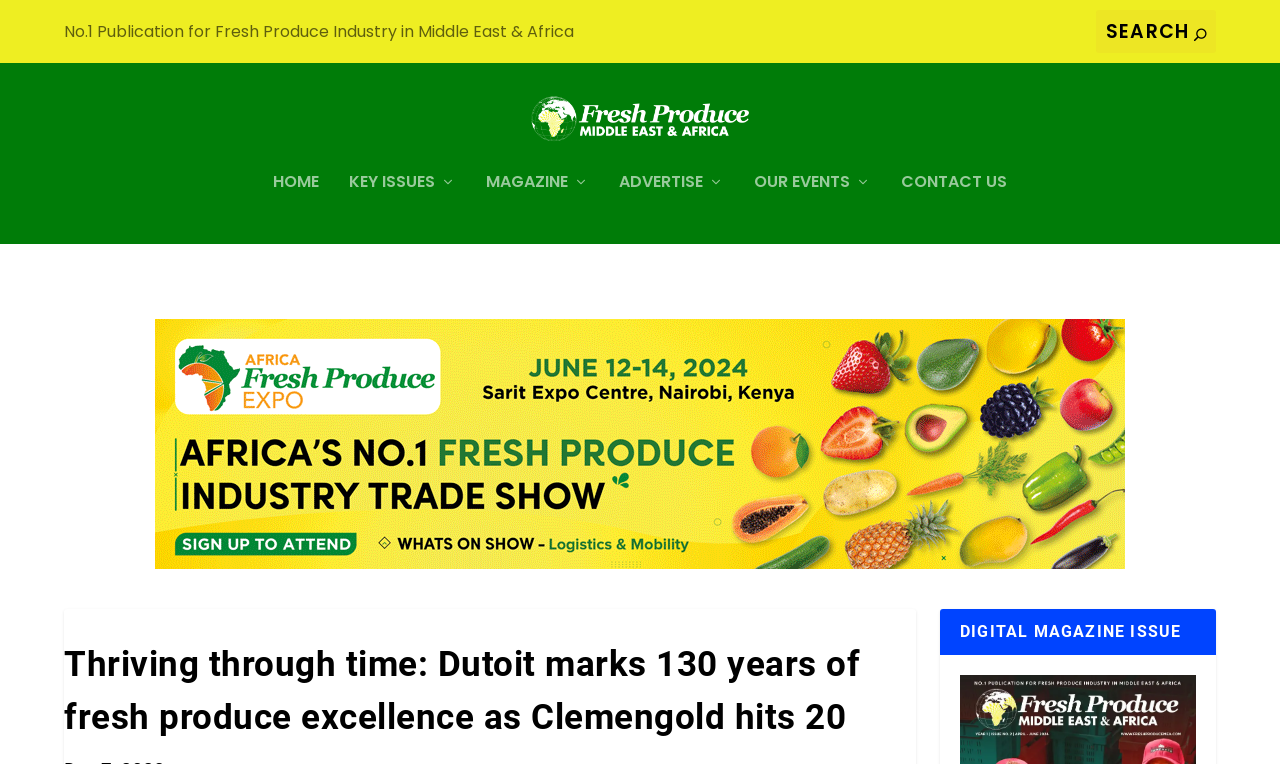Find the bounding box coordinates of the UI element according to this description: "Cleaning Services".

None